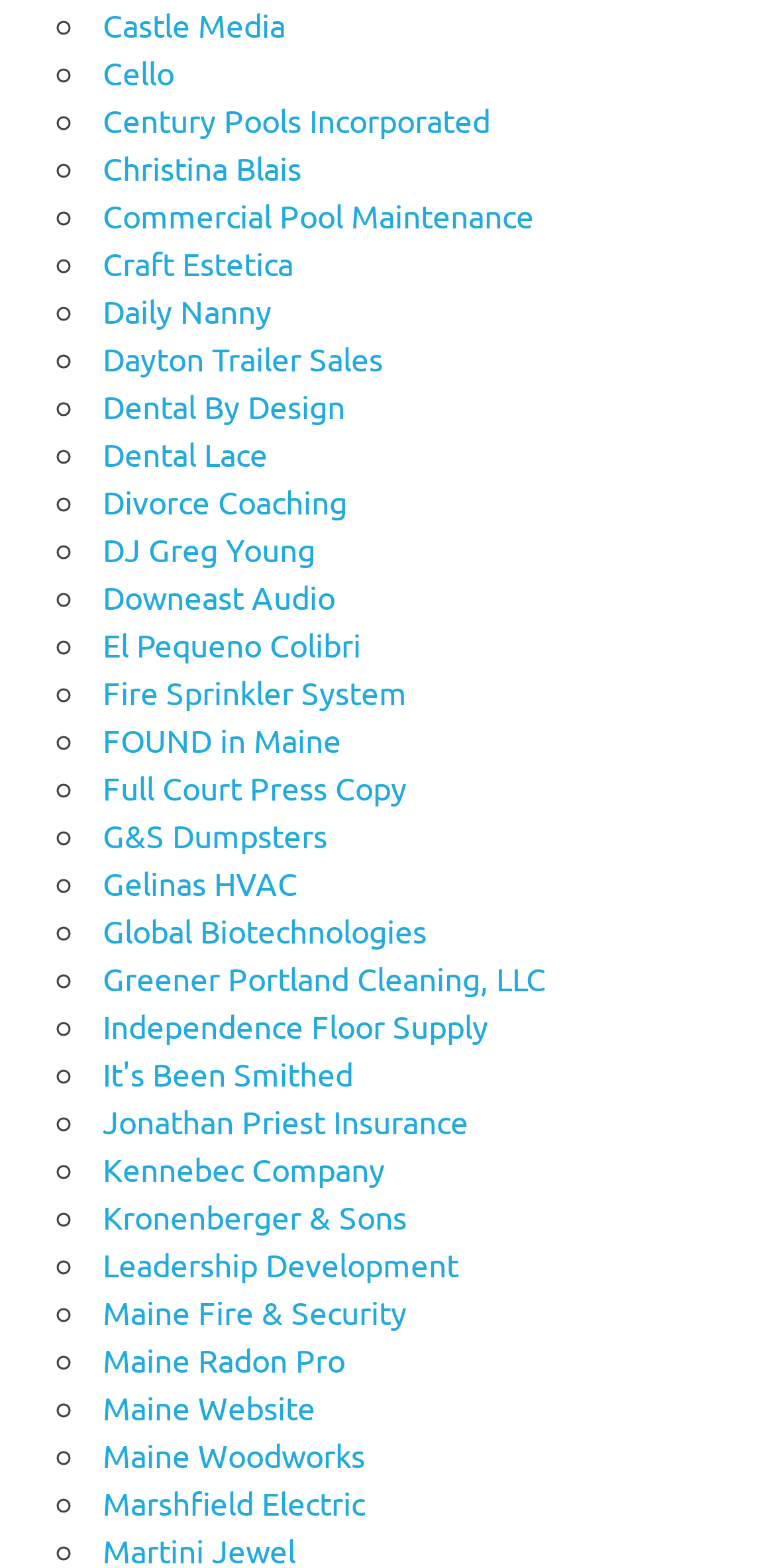Please identify the bounding box coordinates of the clickable area that will fulfill the following instruction: "Check out Greener Portland Cleaning, LLC". The coordinates should be in the format of four float numbers between 0 and 1, i.e., [left, top, right, bottom].

[0.133, 0.611, 0.705, 0.636]